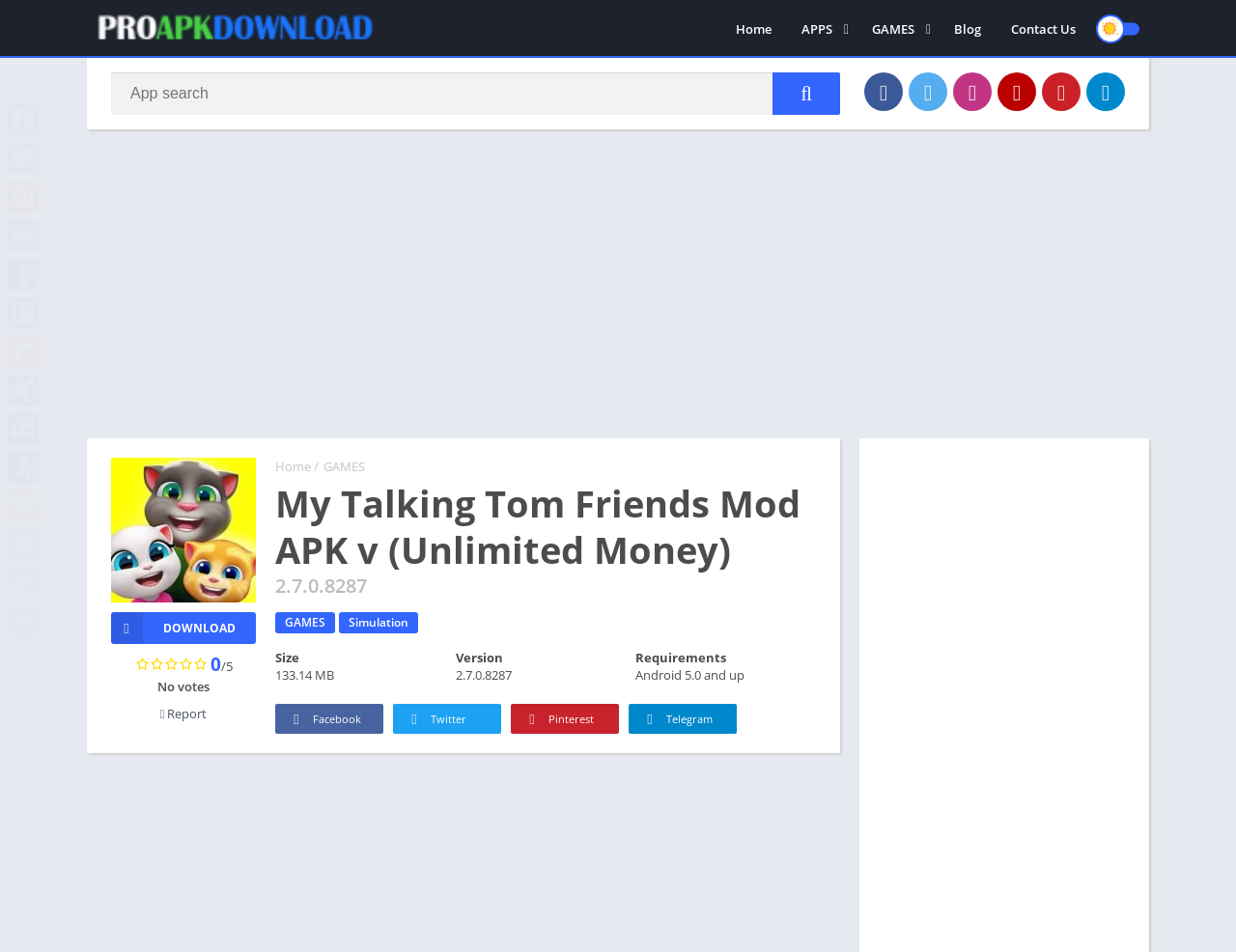Give a one-word or short phrase answer to the question: 
What is the size of the app?

133.14 MB